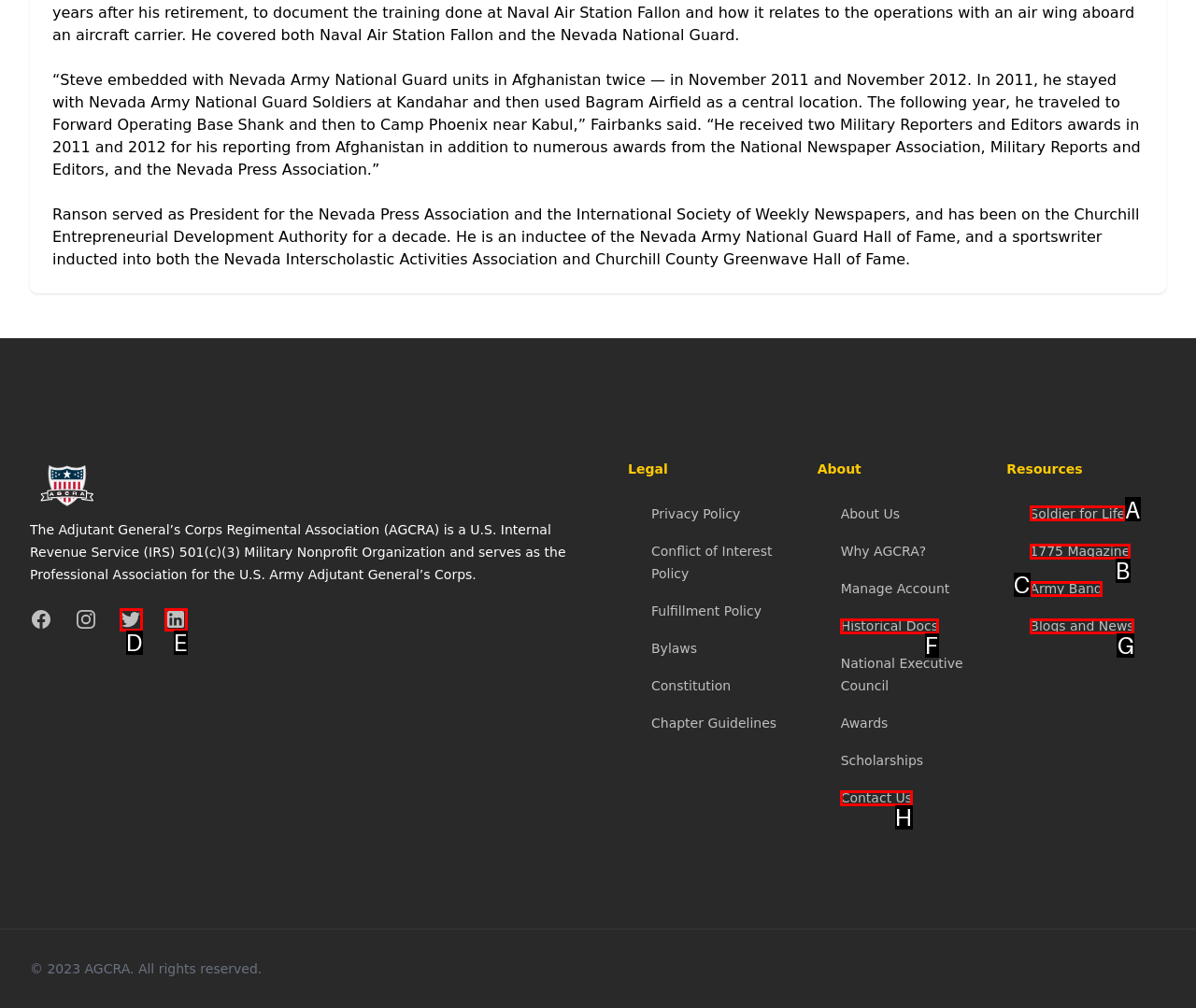Choose the letter of the option you need to click to Check Soldier for Life resources. Answer with the letter only.

A